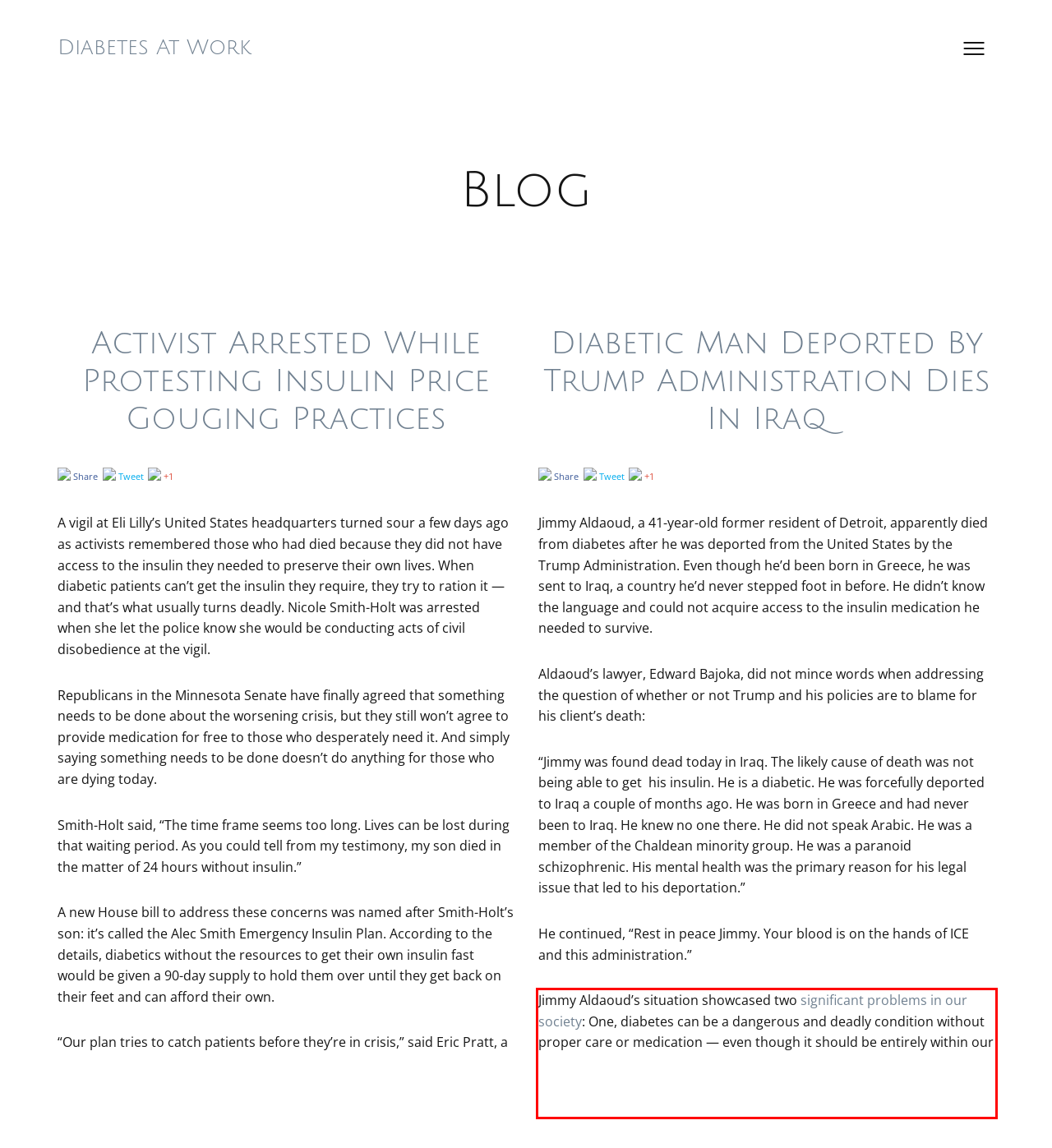With the provided screenshot of a webpage, locate the red bounding box and perform OCR to extract the text content inside it.

Jimmy Aldaoud’s situation showcased two significant problems in our society: One, diabetes can be a dangerous and deadly condition without proper care or medication — even though it should be entirely within our power to treat with today’s medical knowledge — and two, the Trump Administration doesn’t care how long you’ve been living in the United States if you can’t contribute and have brown skin.